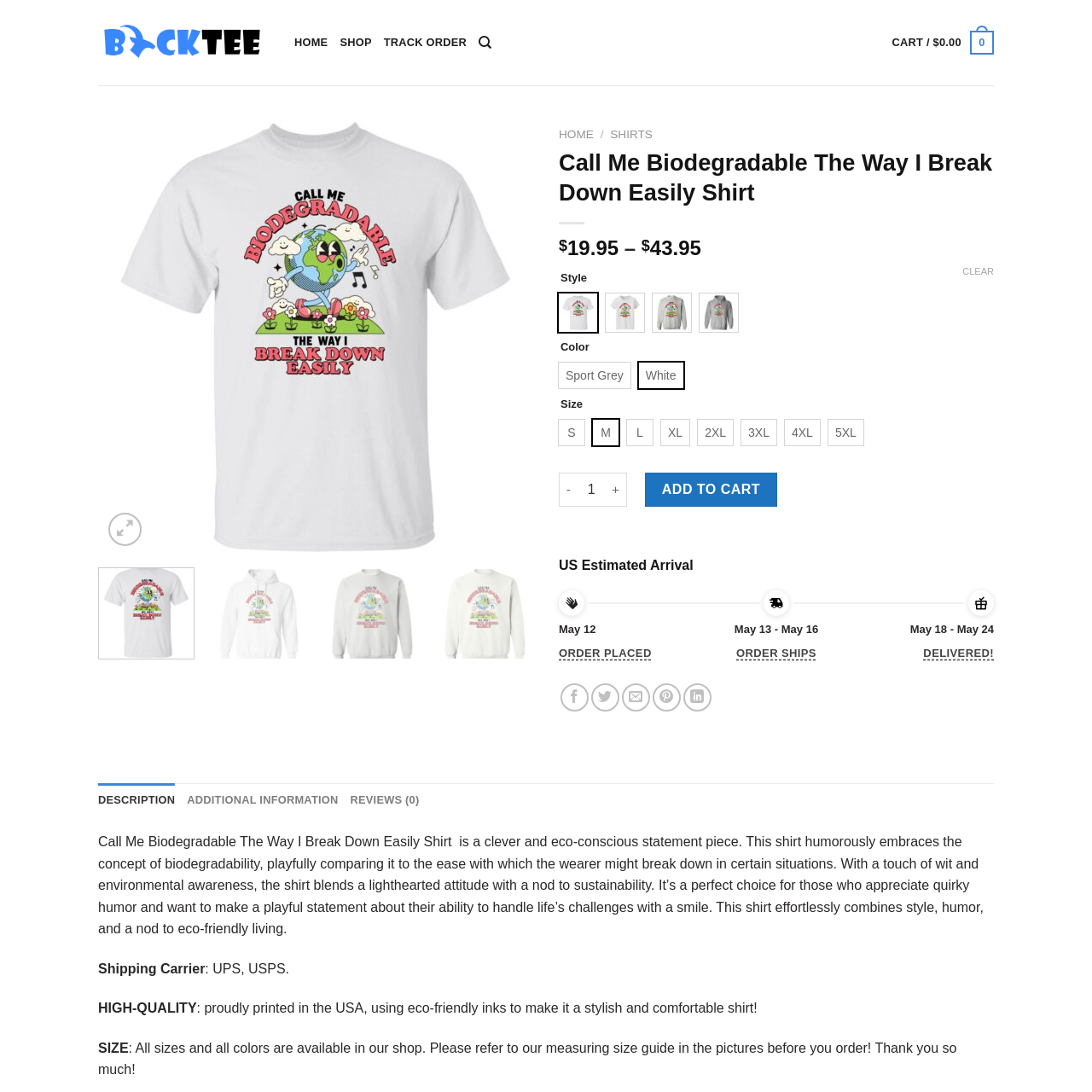Generate a comprehensive caption for the picture highlighted by the red outline.

The image showcases the playful design of the "Call Me Biodegradable The Way I Break Down Easily Shirt." This shirt features a humorous and eco-conscious statement, creatively embracing the theme of biodegradability. The design cleverly intertwines wit with environmental awareness, making it a perfect choice for those who appreciate quirky humor and want to make a lighthearted statement about life's challenges. Ideal for any casual setting, this shirt reflects a commitment to both sustainable living and a fun-loving attitude. It is available in various sizes and colors, ensuring a comfortable fit for everyone who wants to express their personality uniquely.